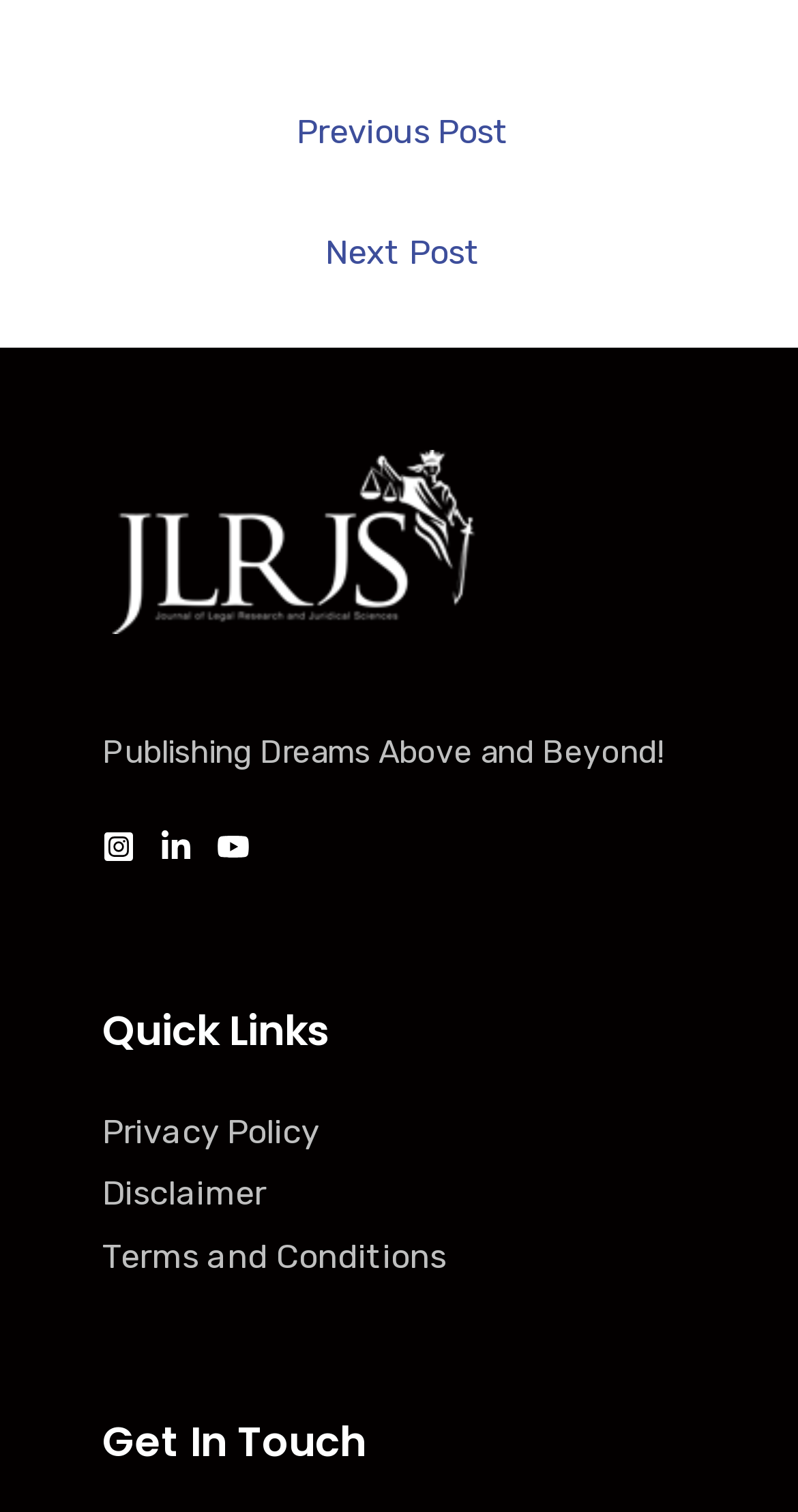Identify the bounding box coordinates of the section to be clicked to complete the task described by the following instruction: "click the link with number 17". The coordinates should be four float numbers between 0 and 1, formatted as [left, top, right, bottom].

None